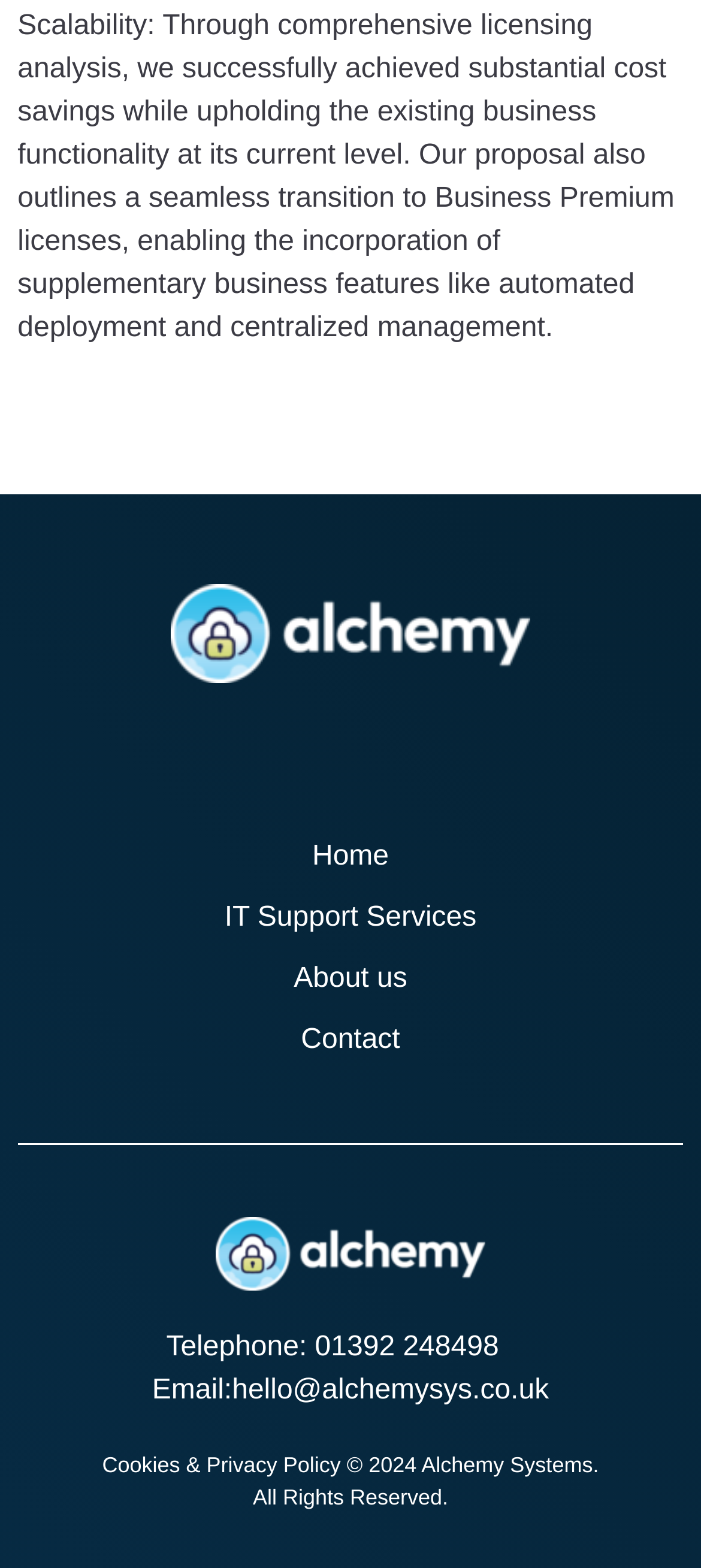Please locate the bounding box coordinates of the element's region that needs to be clicked to follow the instruction: "Click the logo". The bounding box coordinates should be provided as four float numbers between 0 and 1, i.e., [left, top, right, bottom].

[0.244, 0.394, 0.756, 0.414]